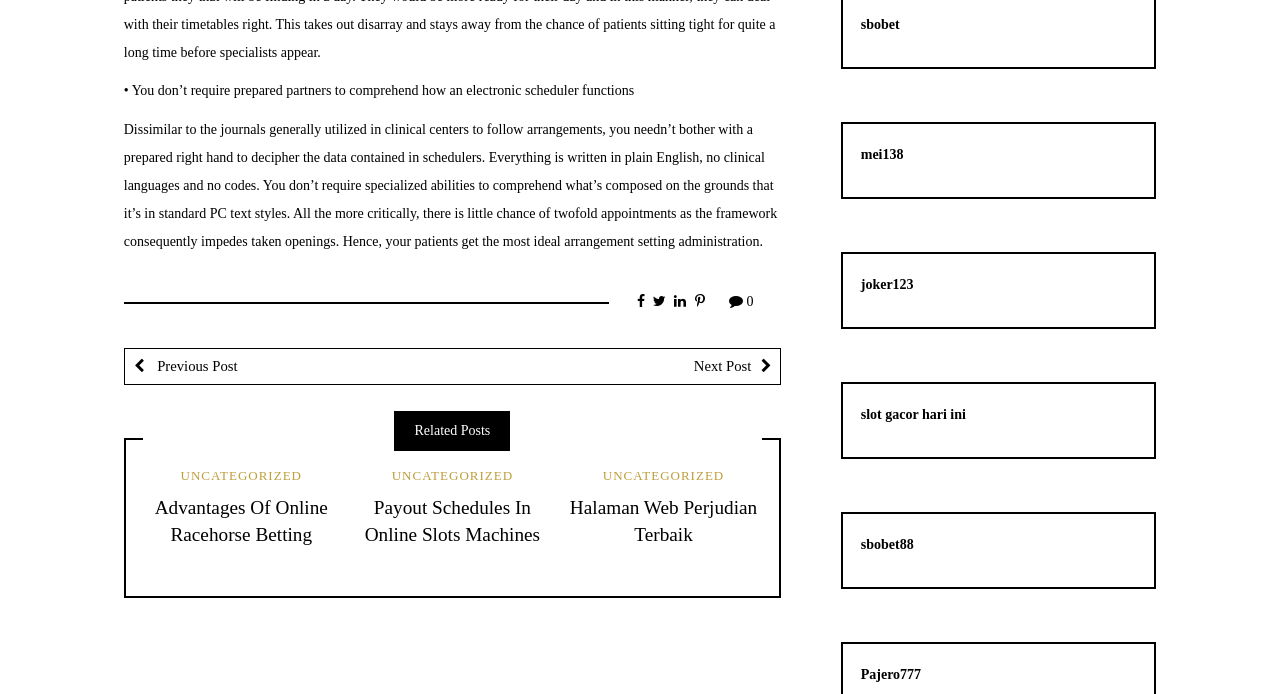Determine the bounding box coordinates (top-left x, top-left y, bottom-right x, bottom-right y) of the UI element described in the following text: Advantages Of Online Racehorse Betting

[0.121, 0.717, 0.256, 0.786]